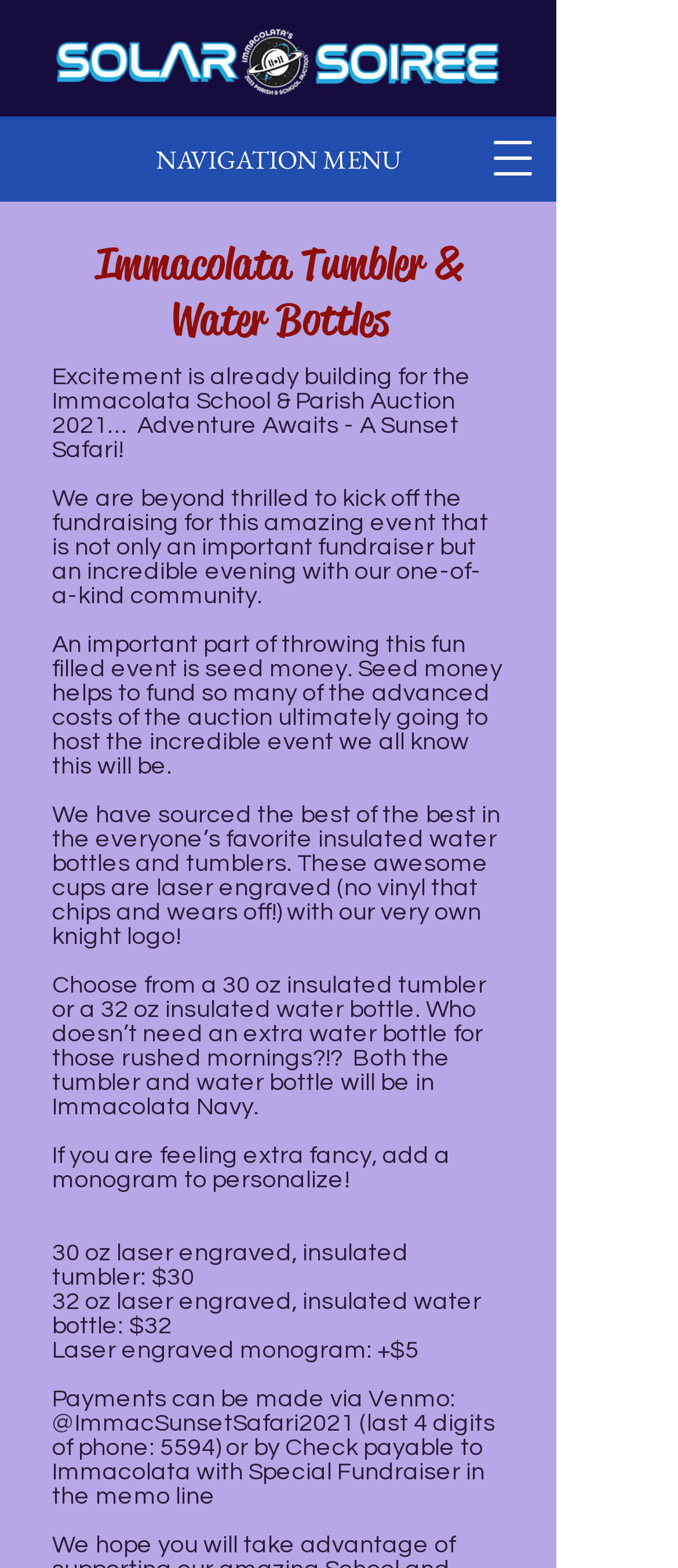Please provide a comprehensive answer to the question based on the screenshot: What is the purpose of the seed money?

According to the text, 'Seed money helps to fund so many of the advanced costs of the auction ultimately going to host the incredible event we all know this will be.', which implies that the purpose of the seed money is to fund the advanced costs of the auction.